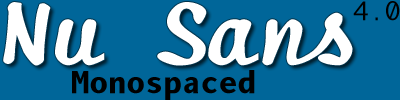Please use the details from the image to answer the following question comprehensively:
What is the characteristic of 'Monospaced'?

The text 'Monospaced' appears in a more straightforward, bold font, indicating its fixed-width characteristic. This suggests that 'Monospaced' has a fixed-width property, meaning each character takes up the same amount of horizontal space.